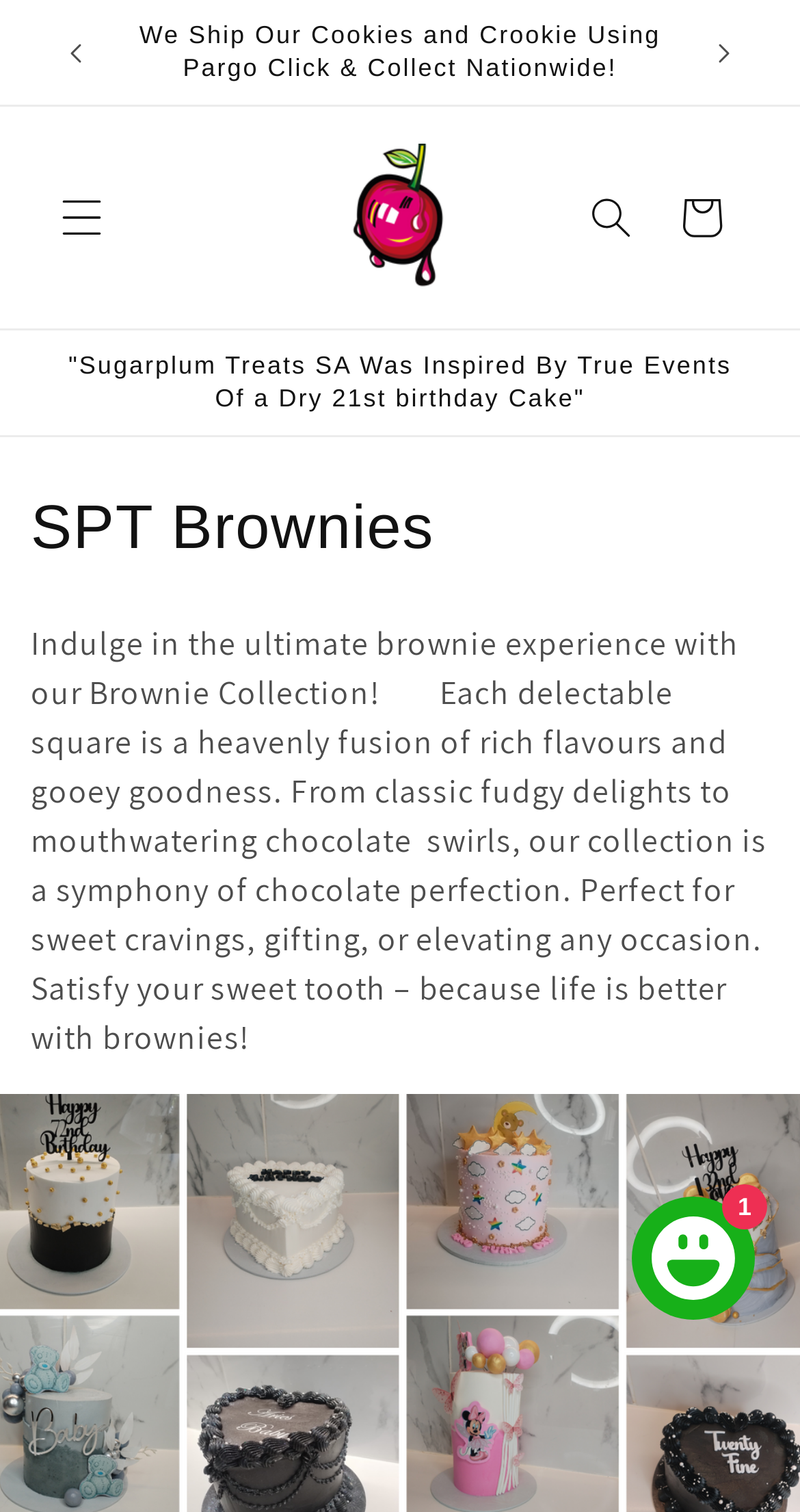Identify the bounding box coordinates for the UI element described as follows: 1. Use the format (top-left x, top-left y, bottom-right x, bottom-right y) and ensure all values are floating point numbers between 0 and 1.

[0.79, 0.791, 0.944, 0.873]